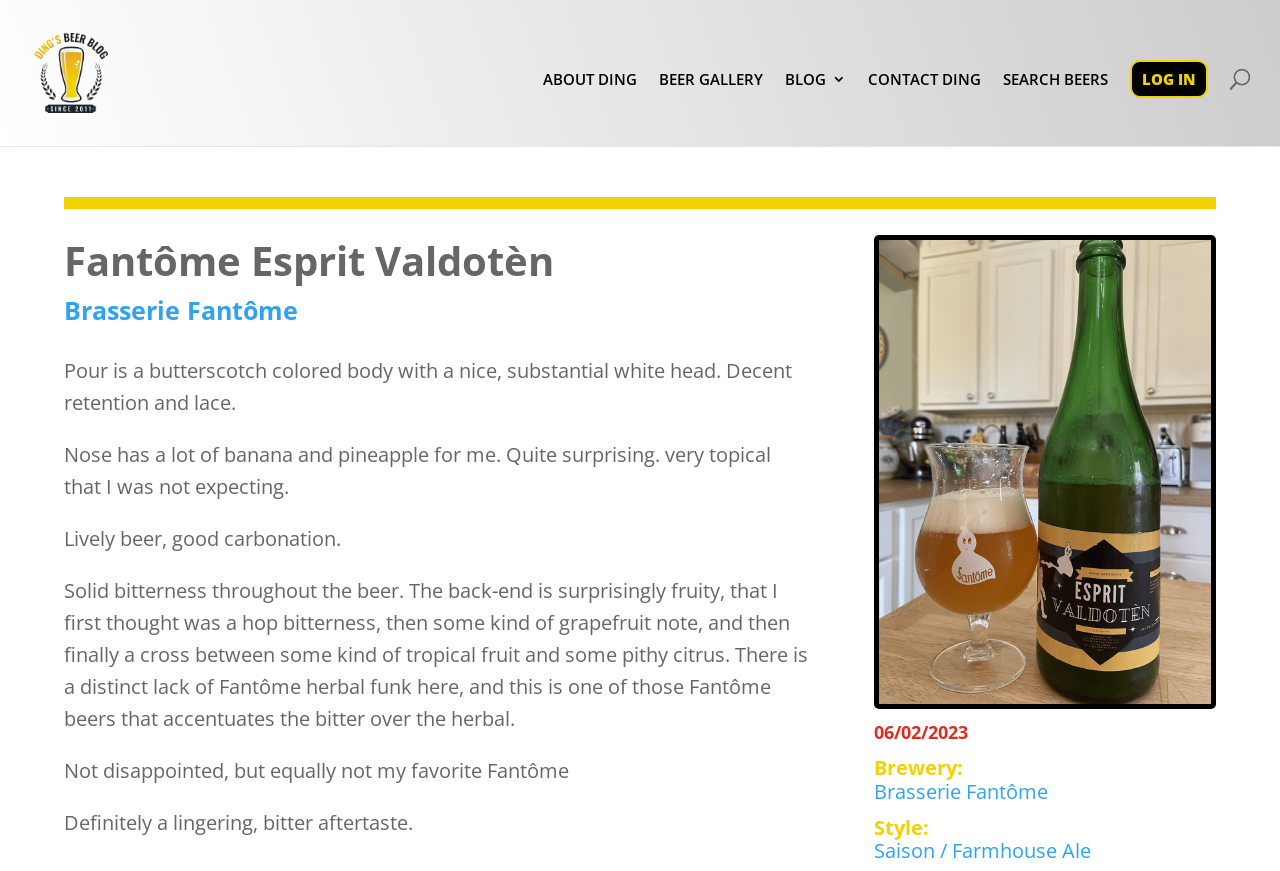Offer a thorough description of the webpage.

This webpage is a blog post about a beer review on Ding's Beer Blog. At the top left, there is a link to the blog's homepage, accompanied by a small image of the blog's logo. To the right, there are several links to other sections of the blog, including "ABOUT DING", "BEER GALLERY", "CONTACT DING", "SEARCH BEERS", and "LOG IN".

Below these links, there is a title section that displays the name of the beer being reviewed, "Fantôme Esprit Valdotèn", in two lines of text. The brewery name, "Brasserie Fantôme", is also provided as a link below the title.

The main content of the page is a detailed review of the beer, consisting of five paragraphs of text. The review describes the beer's appearance, aroma, and taste, with specific notes on its flavor profile and bitterness. The text is arranged in a single column, with each paragraph separated by a small gap.

To the right of the review text, there is a large image that takes up most of the right-hand side of the page. Below the image, there is a section that displays the date of the review, "06/02/2023", and some additional information about the beer, including the brewery and style. The style, "Saison / Farmhouse Ale", is provided as a link.